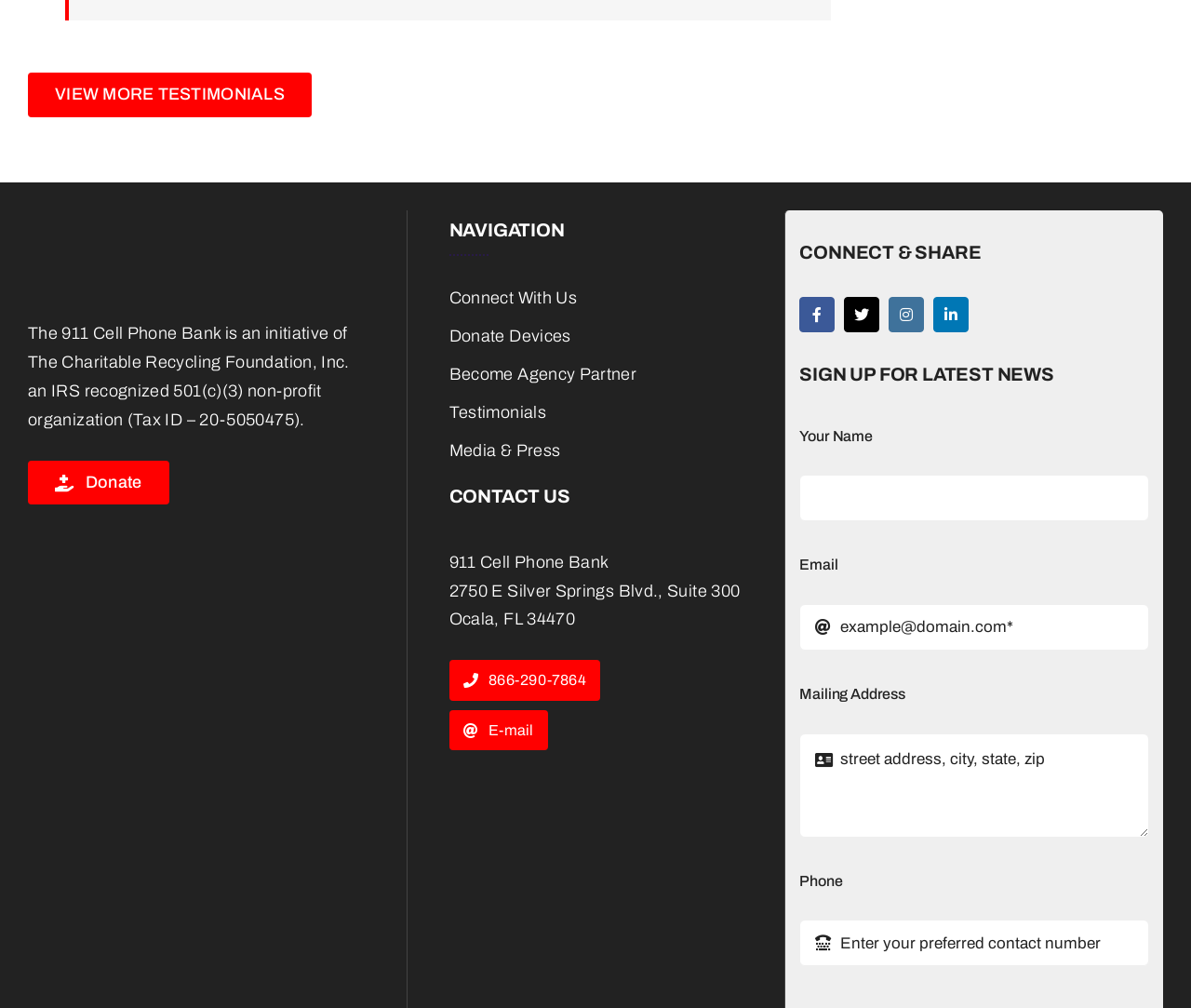Specify the bounding box coordinates of the region I need to click to perform the following instruction: "Enter your email address". The coordinates must be four float numbers in the range of 0 to 1, i.e., [left, top, right, bottom].

[0.671, 0.599, 0.965, 0.645]